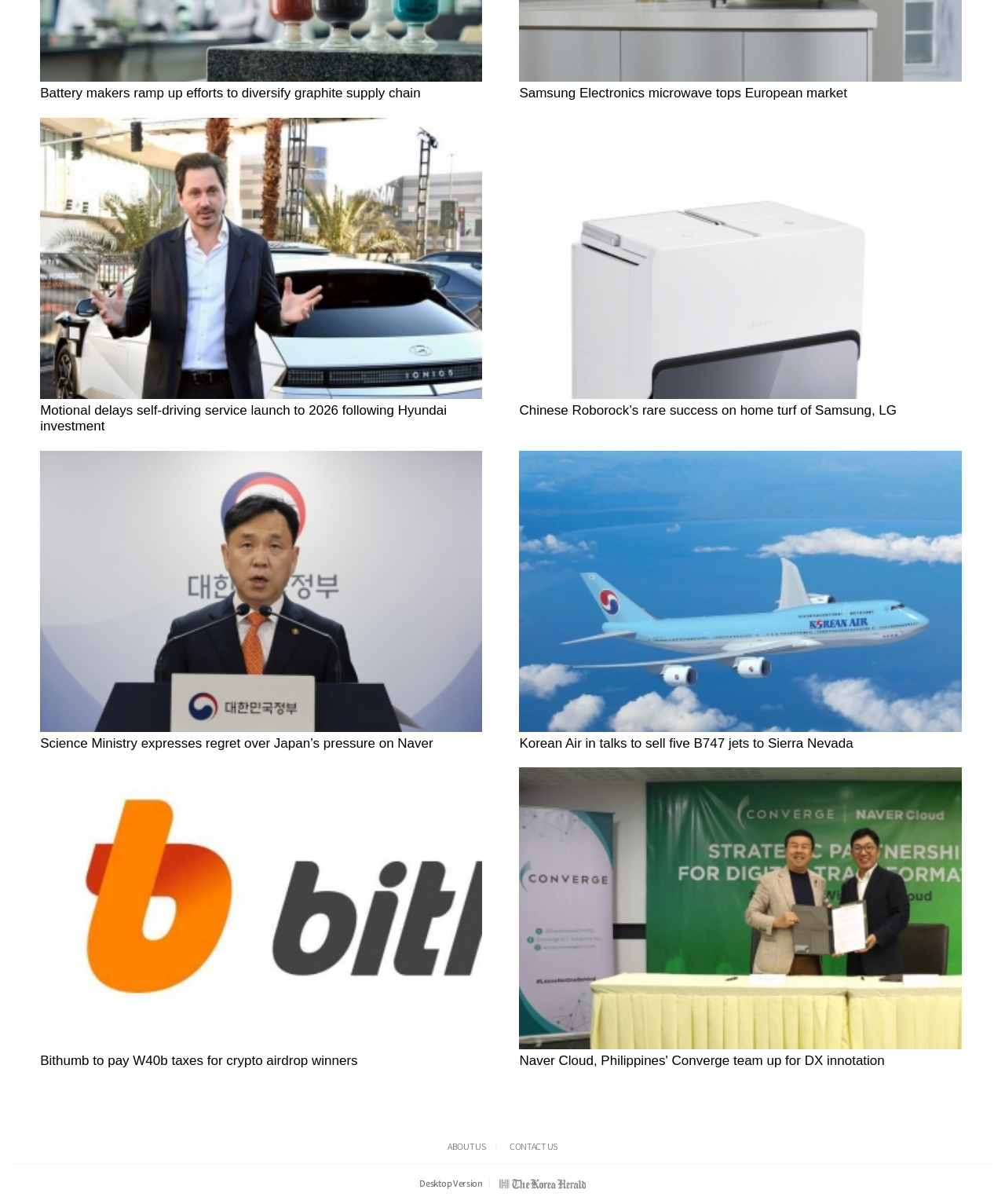Determine the bounding box coordinates of the clickable region to carry out the instruction: "Go to cart".

None